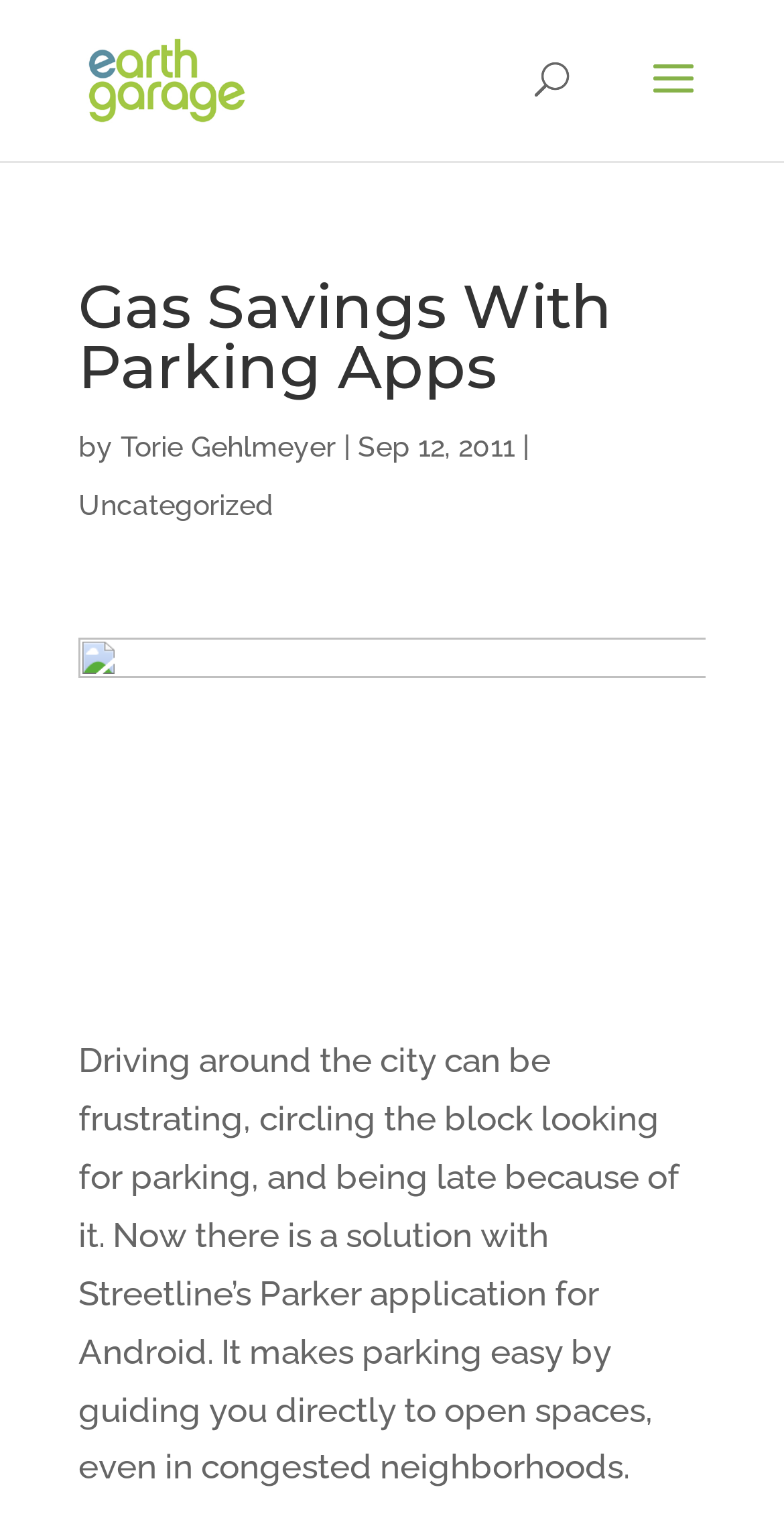Describe all the significant parts and information present on the webpage.

The webpage is about an article discussing the frustration of finding parking in the city and introducing a solution with Streetline's Parker application for Android. 

At the top left of the page, there is a logo of Earthgarage.com, which is an image with a link to the website. Below the logo, there is a search bar that spans almost the entire width of the page. 

The main content of the page starts with a heading "Gas Savings With Parking Apps" at the top center of the page. Below the heading, there is a byline that indicates the article is written by Torie Gehlmeyer, posted on September 12, 2011, and categorized under "Uncategorized". 

To the right of the byline, there is a link to the category page. Below the byline, there is a large image that takes up most of the page width. 

The main article text is located at the bottom center of the page, describing the frustration of finding parking and introducing the Parker application as a solution.